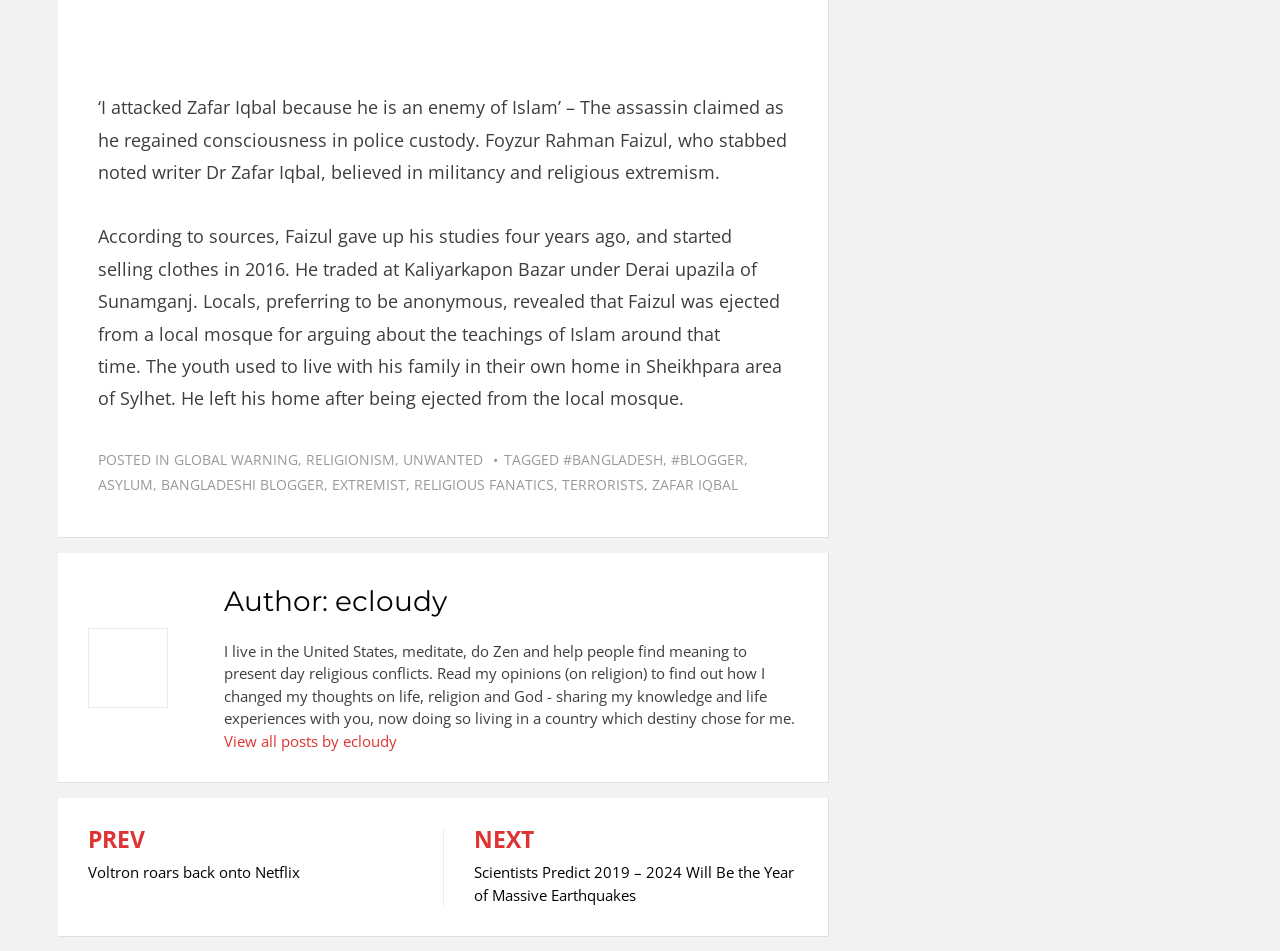Please find the bounding box coordinates of the clickable region needed to complete the following instruction: "Read about RELIGIONISM". The bounding box coordinates must consist of four float numbers between 0 and 1, i.e., [left, top, right, bottom].

[0.239, 0.473, 0.308, 0.493]